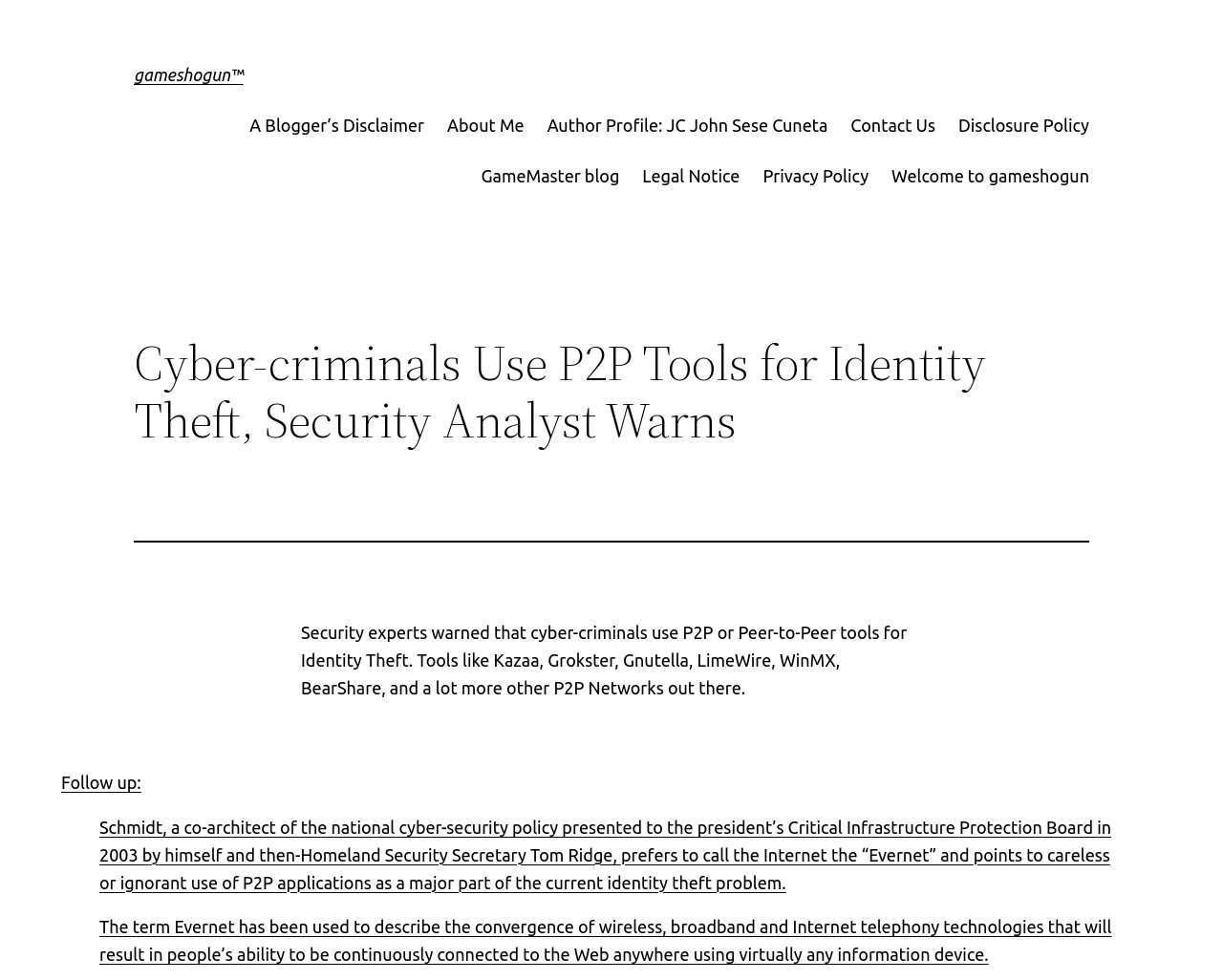Please provide a brief answer to the question using only one word or phrase: 
How many links are there in the top navigation menu?

6